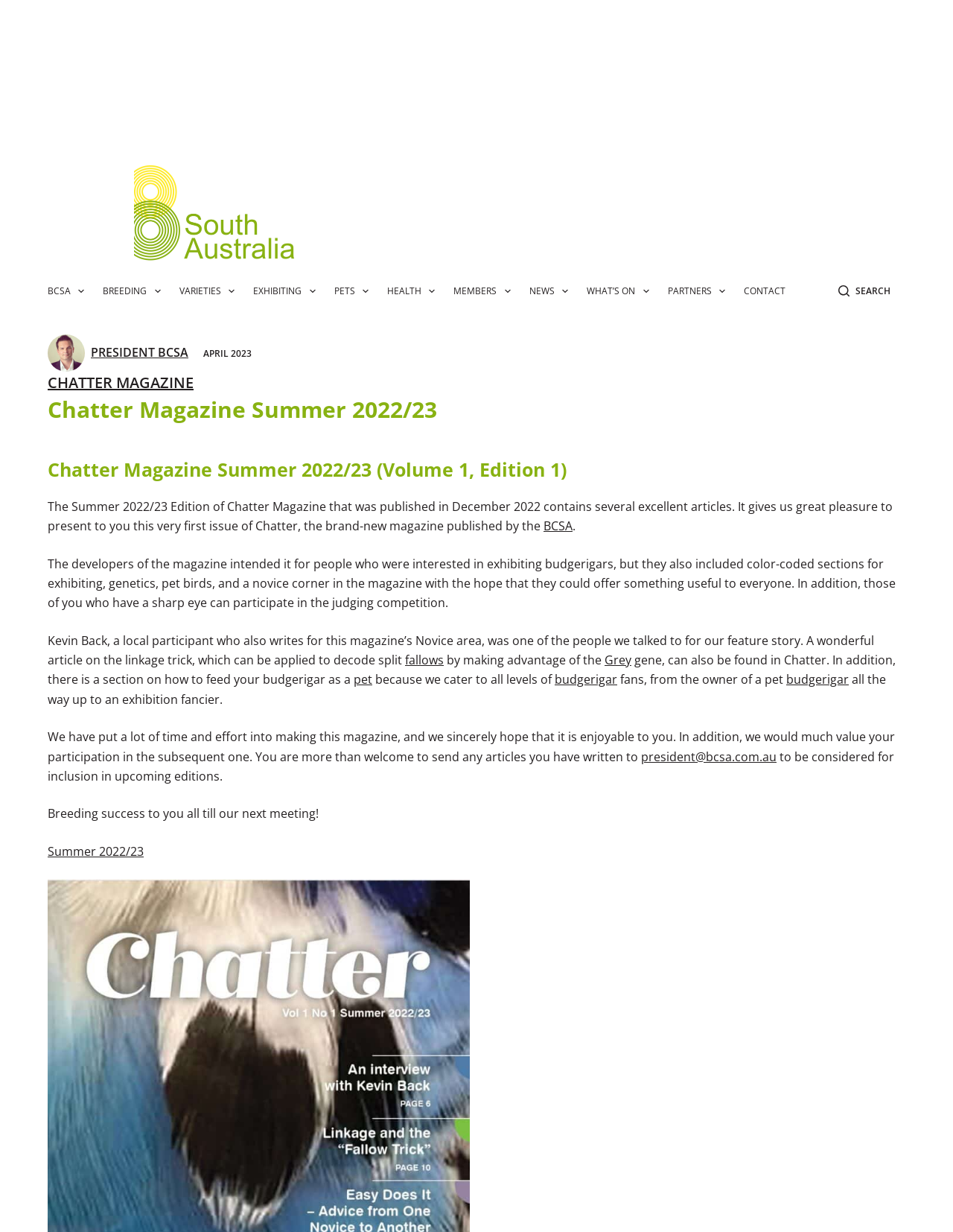Generate a thorough caption that explains the contents of the webpage.

The webpage is the first edition of Chatter Magazine, published by the Budgerigar Council of South Australia (BCSA) in December 2022. At the top of the page, there is a navigation menu with 11 menu items, including "BCSA", "BREEDING", "VARIETIES", "EXHIBITING", "PETS", "HEALTH", "MEMBERS", "NEWS", "WHAT'S ON", "PARTNERS", and "CONTACT". Each menu item has a corresponding image. Below the navigation menu, there is a search button with the text "SEARCH".

On the left side of the page, there is a header section with an avatar photo, a link to the president of BCSA, and a time element showing "APRIL 2023". Below the header section, there is a heading that reads "Chatter Magazine Summer 2022/23" and a subheading that reads "Chatter Magazine Summer 2022/23 (Volume 1, Edition 1)".

The main content of the page is a series of articles and links. The first article introduces the magazine and its contents, including sections on exhibiting, genetics, pet birds, and a novice corner. The article also mentions a feature story about a local participant who writes for the magazine's Novice area. There are several links to related topics, such as "fallows", "Grey", "pet", "budgerigar", and "president@bcsa.com.au".

The page also includes a section that invites readers to participate in the subsequent edition of the magazine by submitting articles. The final section of the page wishes readers "Breeding success" until the next meeting. At the bottom of the page, there is a link to "Summer 2022/23".